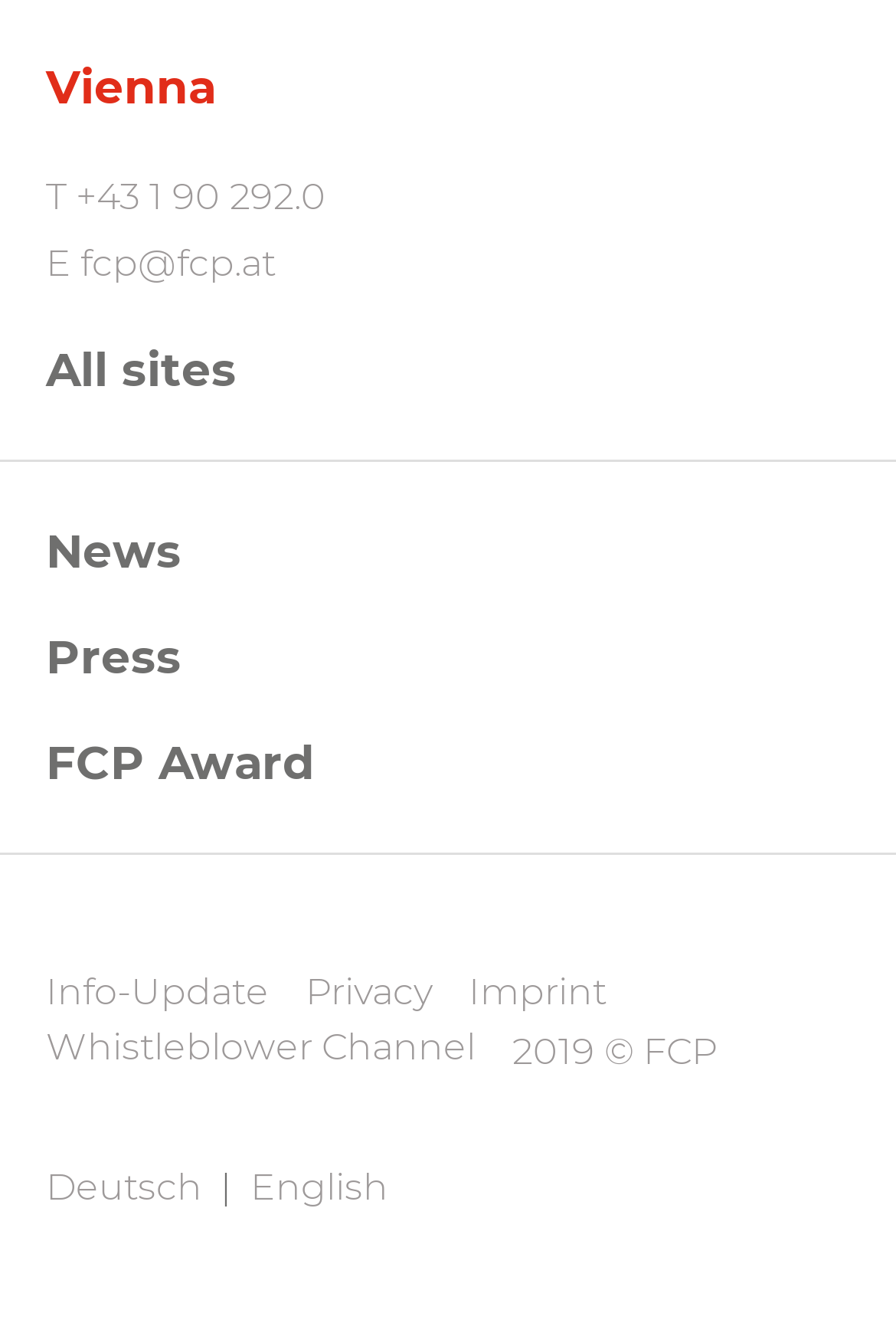Respond to the following question with a brief word or phrase:
What is the name of the city where FCP is located?

Vienna